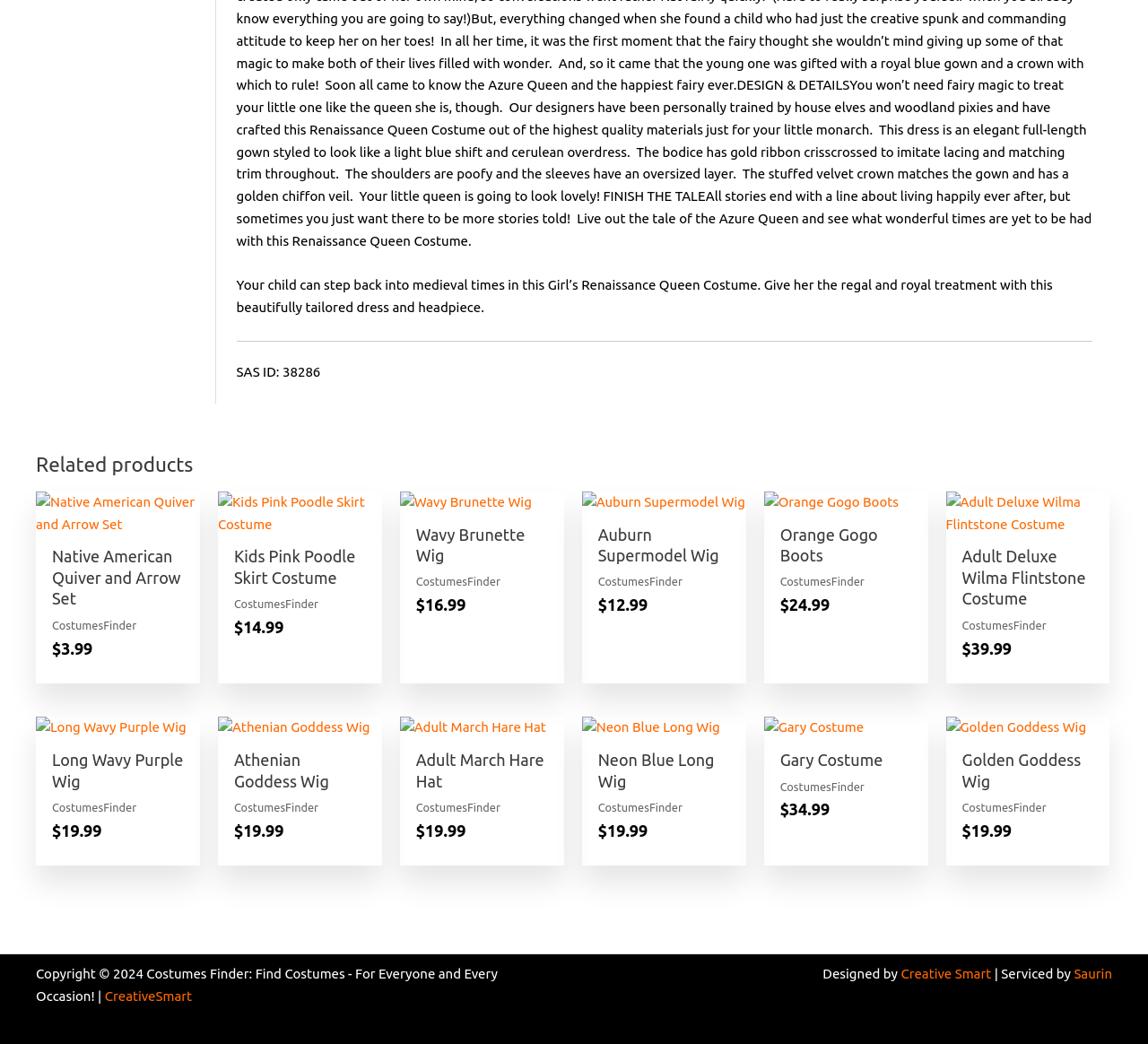Answer briefly with one word or phrase:
What is the theme of the costume in the main description?

Renaissance Queen